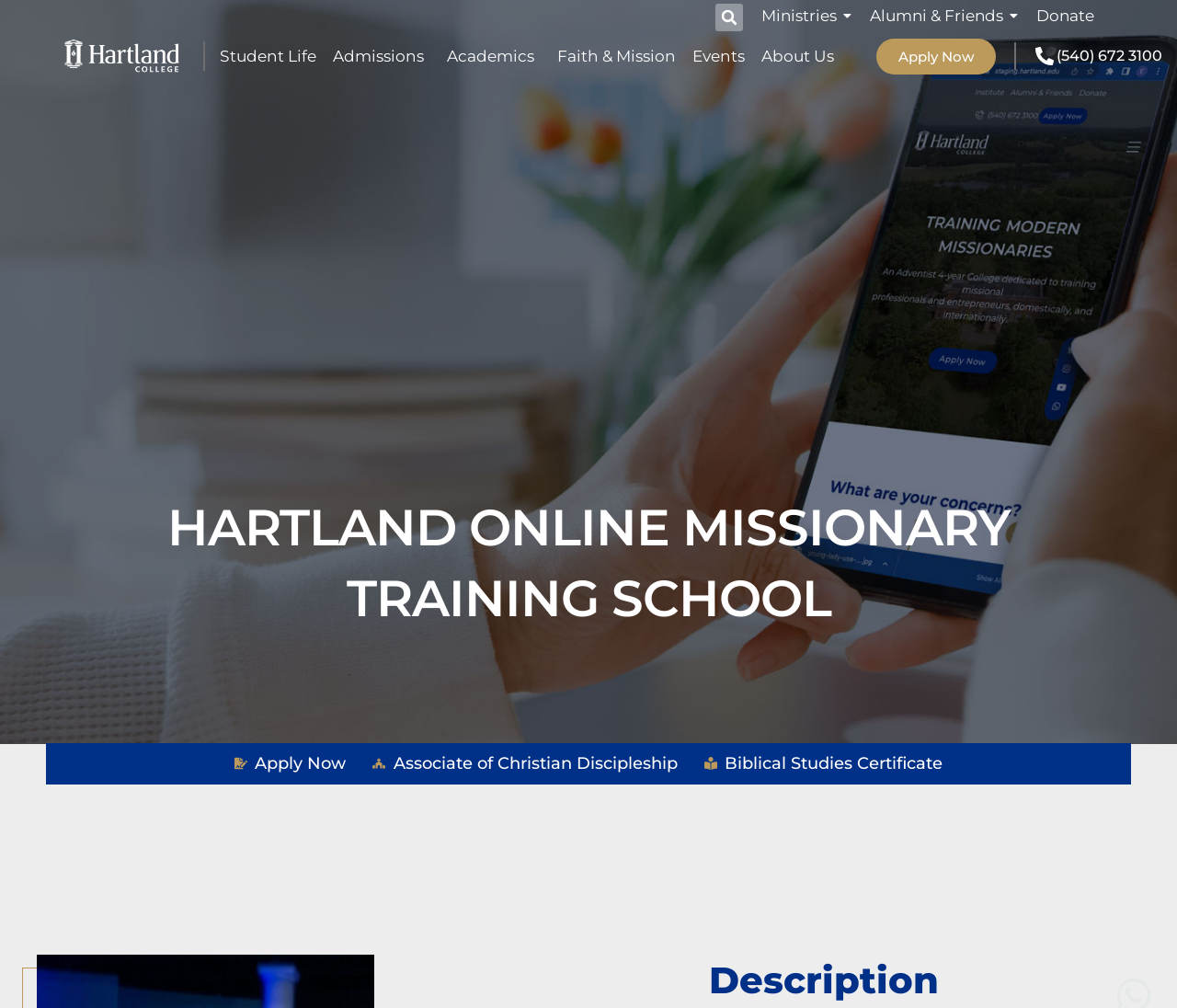Give a short answer using one word or phrase for the question:
What is the name of the program offered by the college?

Associate of Christian Discipleship